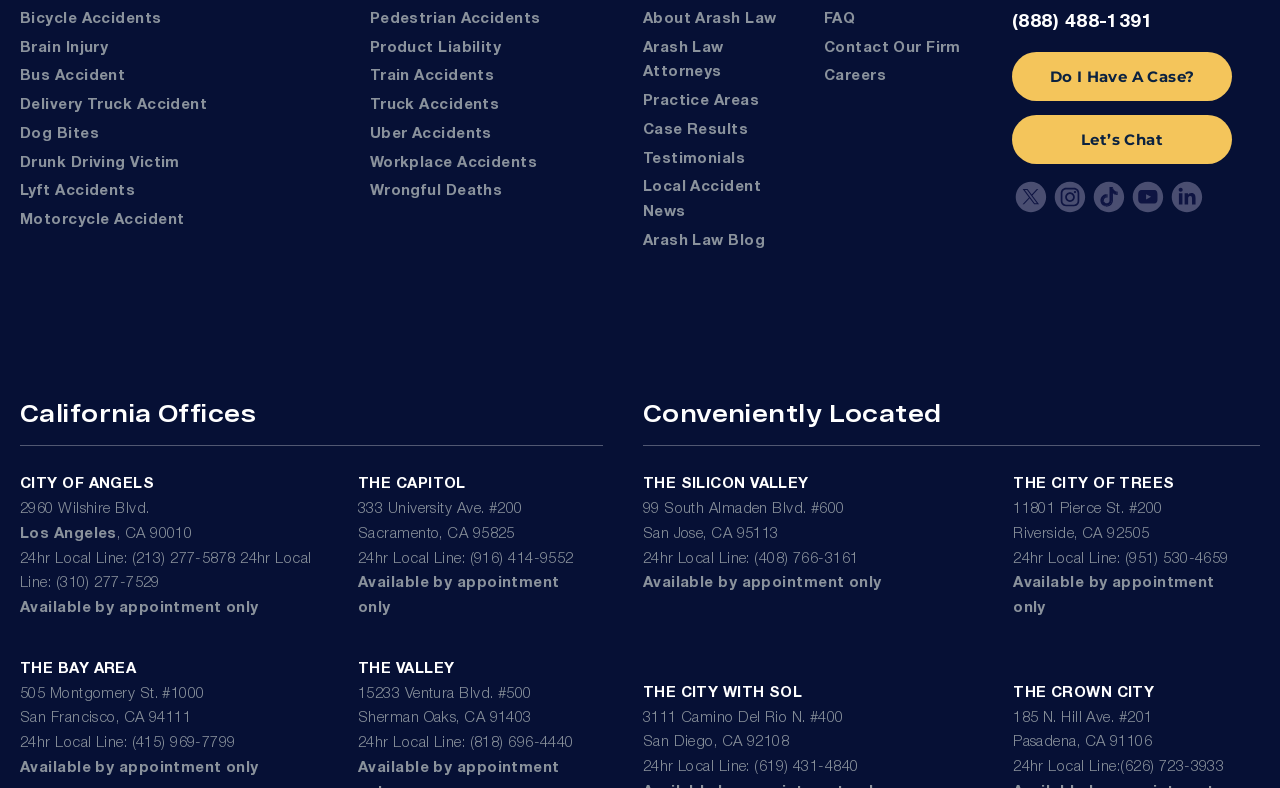Review the image closely and give a comprehensive answer to the question: What type of law firm is Arash Law?

Based on the links provided on the webpage, such as 'Bicycle Accidents', 'Brain Injury', 'Bus Accident', and so on, it can be inferred that Arash Law is a personal injury law firm.